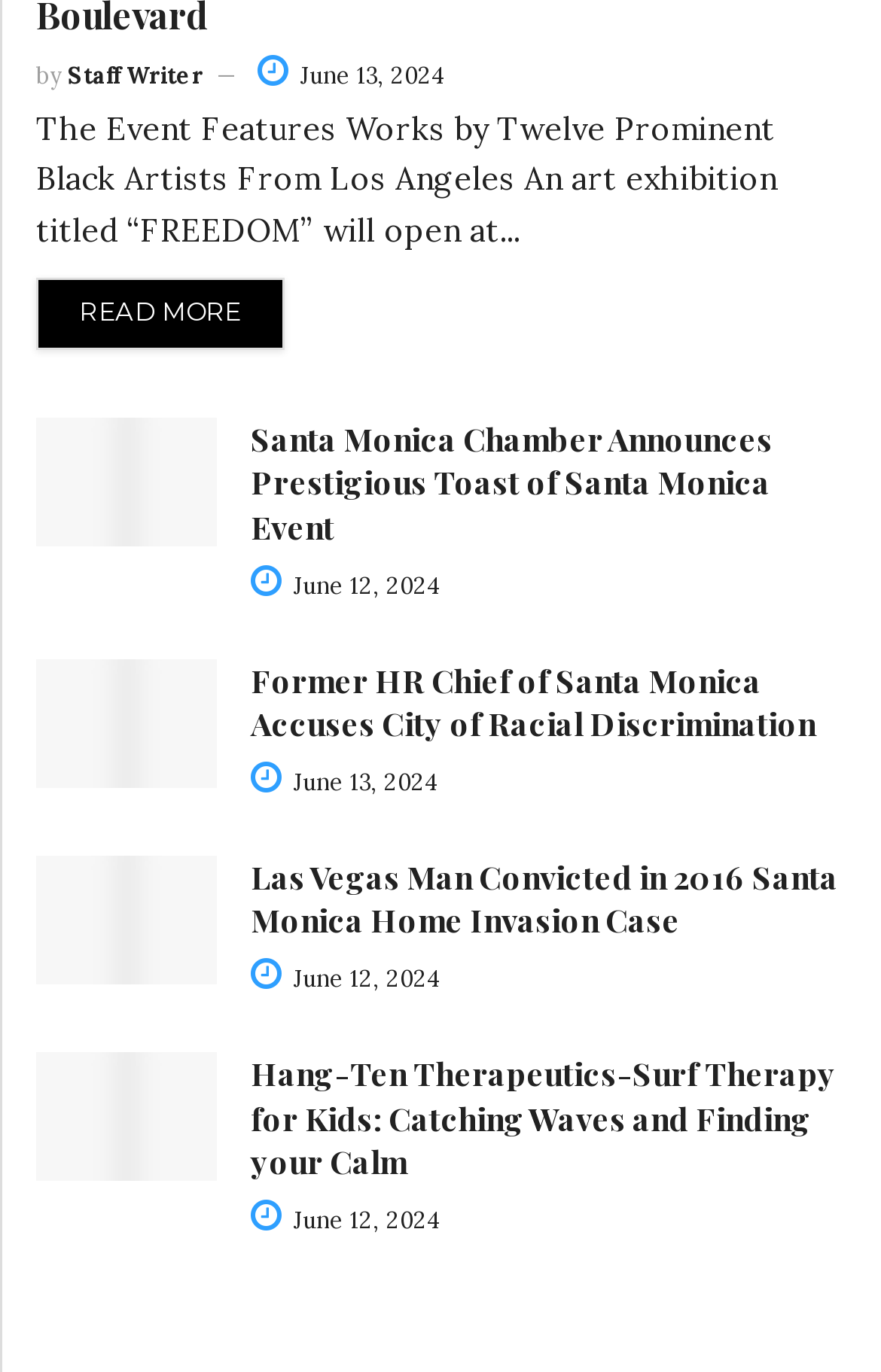Given the element description "June 12, 2024" in the screenshot, predict the bounding box coordinates of that UI element.

[0.285, 0.878, 0.5, 0.9]